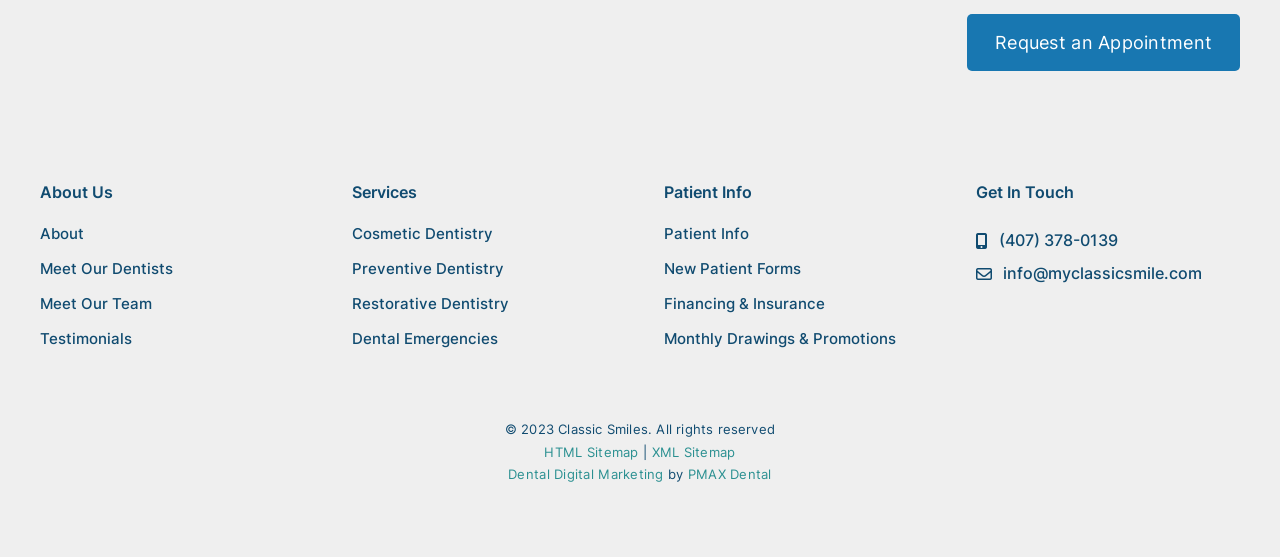Please provide the bounding box coordinates for the element that needs to be clicked to perform the following instruction: "Filter by 'Names'". The coordinates should be given as four float numbers between 0 and 1, i.e., [left, top, right, bottom].

None